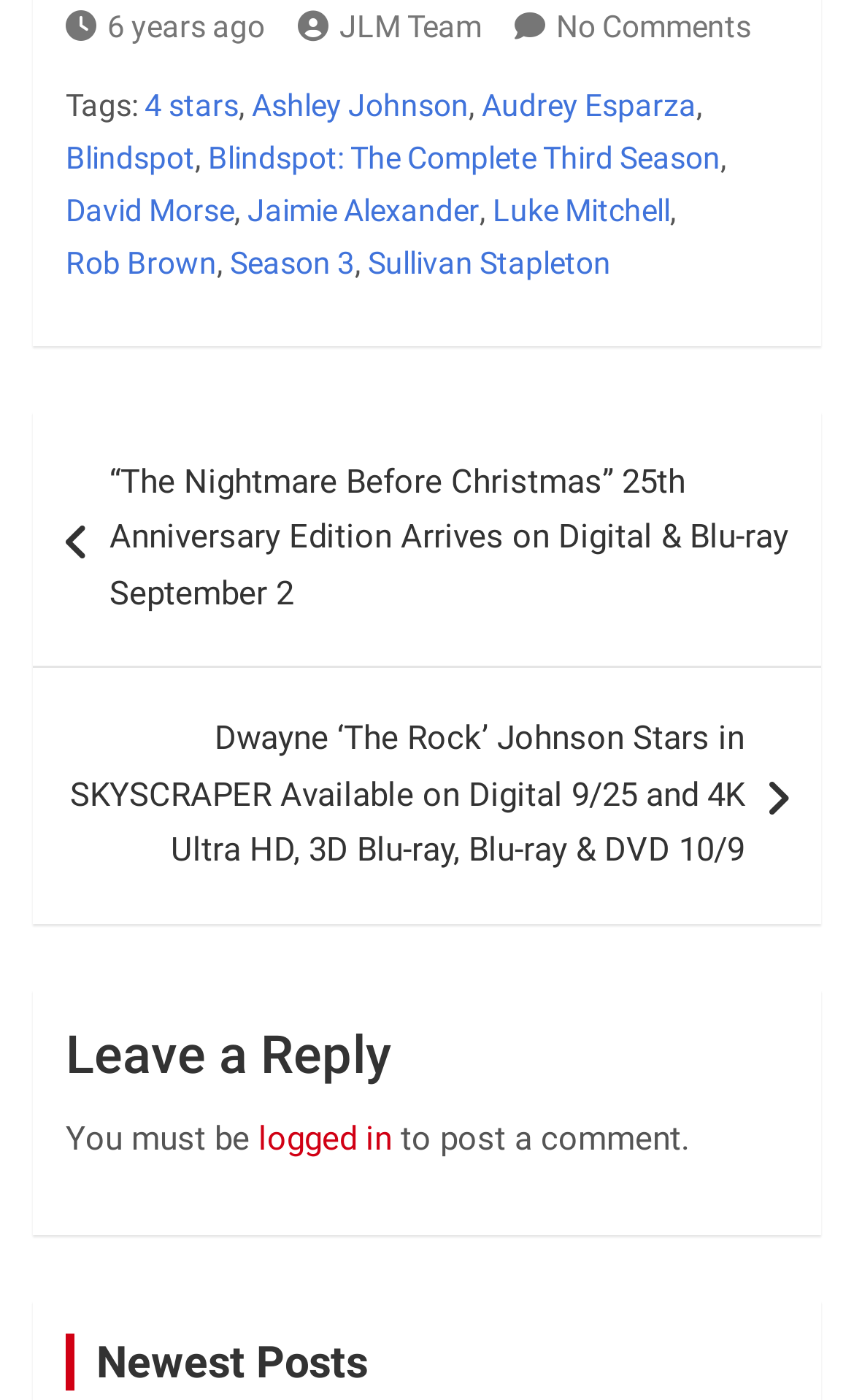Please specify the bounding box coordinates in the format (top-left x, top-left y, bottom-right x, bottom-right y), with values ranging from 0 to 1. Identify the bounding box for the UI component described as follows: Blindspot: The Complete Third Season

[0.244, 0.096, 0.844, 0.133]